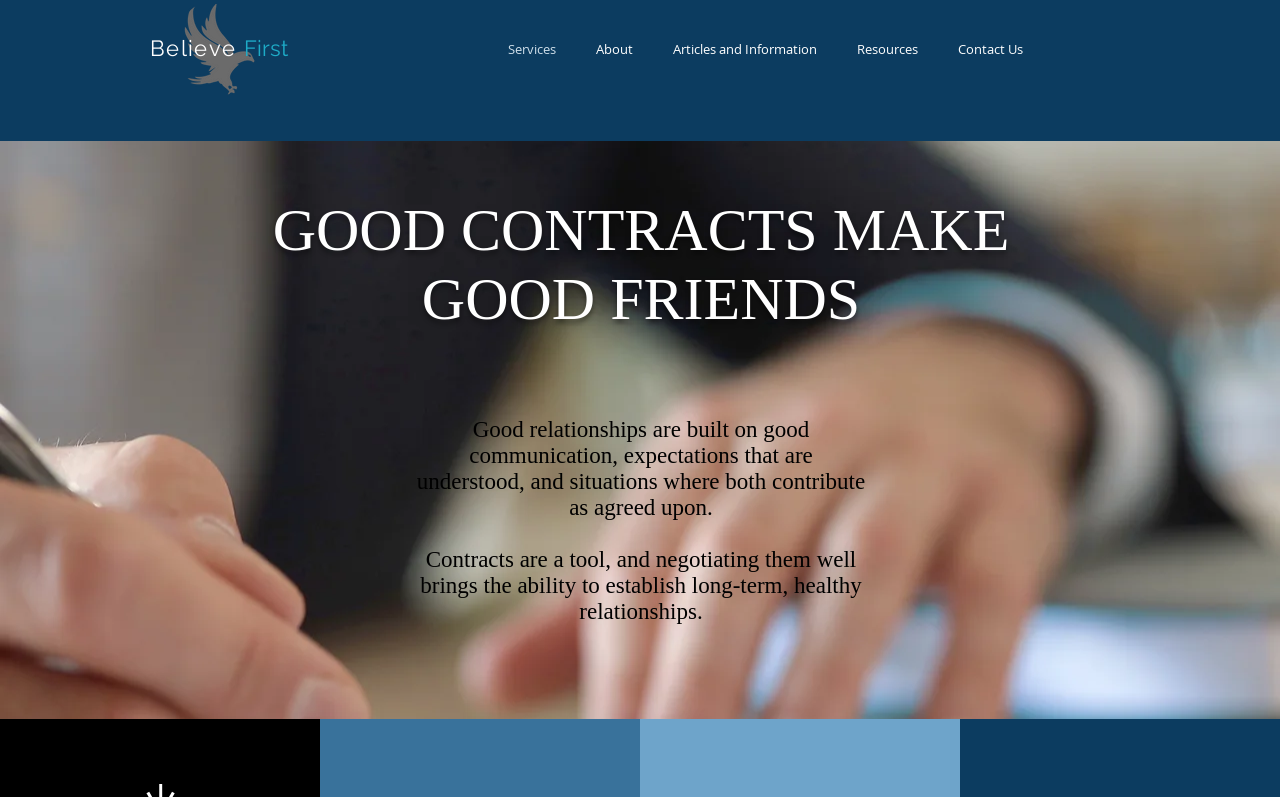Given the content of the image, can you provide a detailed answer to the question?
What is the logo of the website?

The logo of the website is a combination of a calmer blue torch and a white background, which can be seen at the top left corner of the webpage.